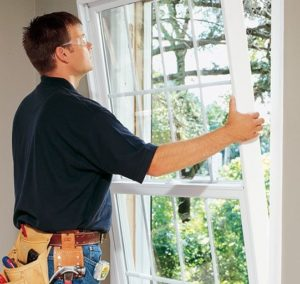What is visible through the newly installed window?
Analyze the screenshot and provide a detailed answer to the question.

Through the newly installed window, the surrounding greenery is visible, indicating that the window provides a clear view of the outdoors and allows natural light to enter the room, enhancing the aesthetic appeal of the home.